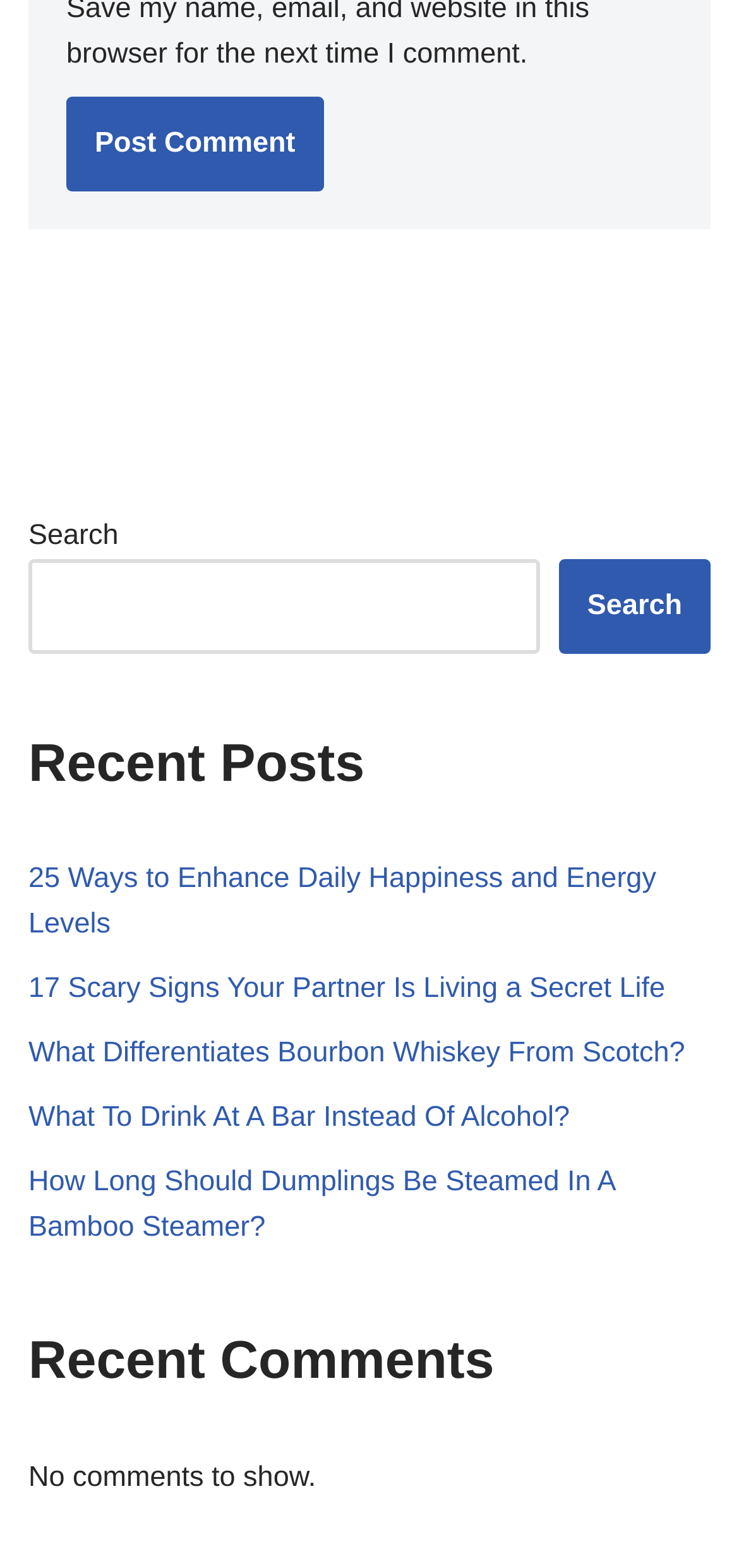Respond to the following query with just one word or a short phrase: 
How many elements are in the search section?

3